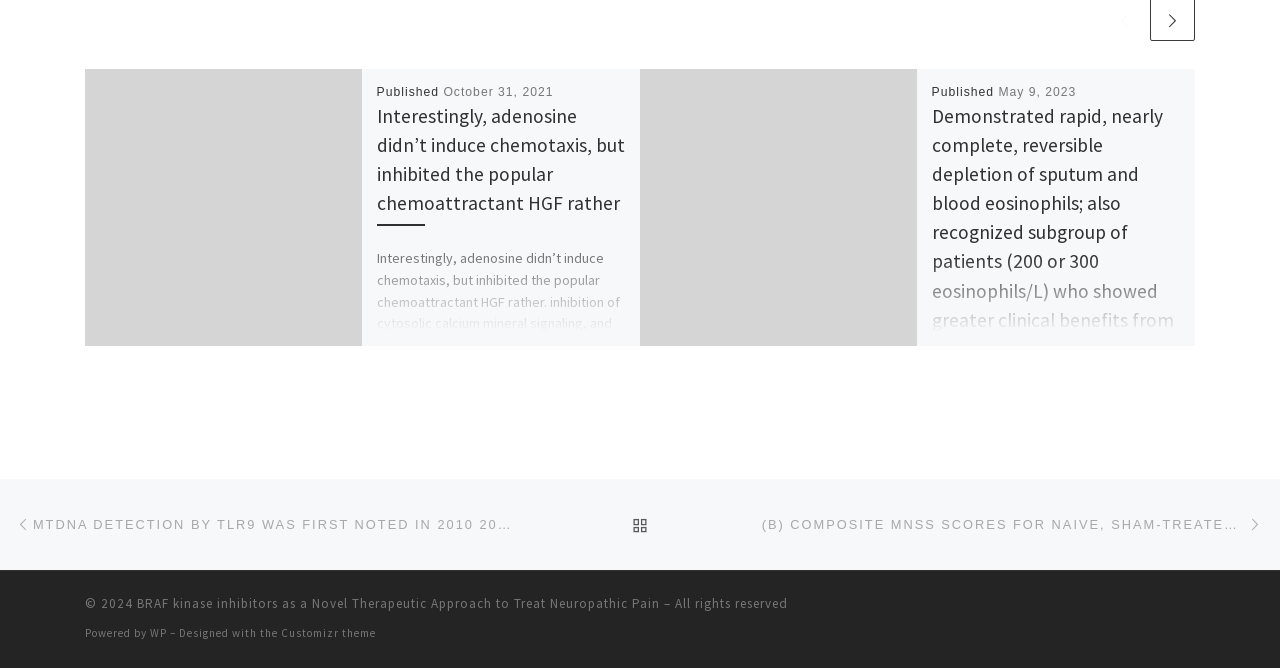Provide the bounding box coordinates of the HTML element this sentence describes: "Back to post list".

[0.492, 0.746, 0.508, 0.826]